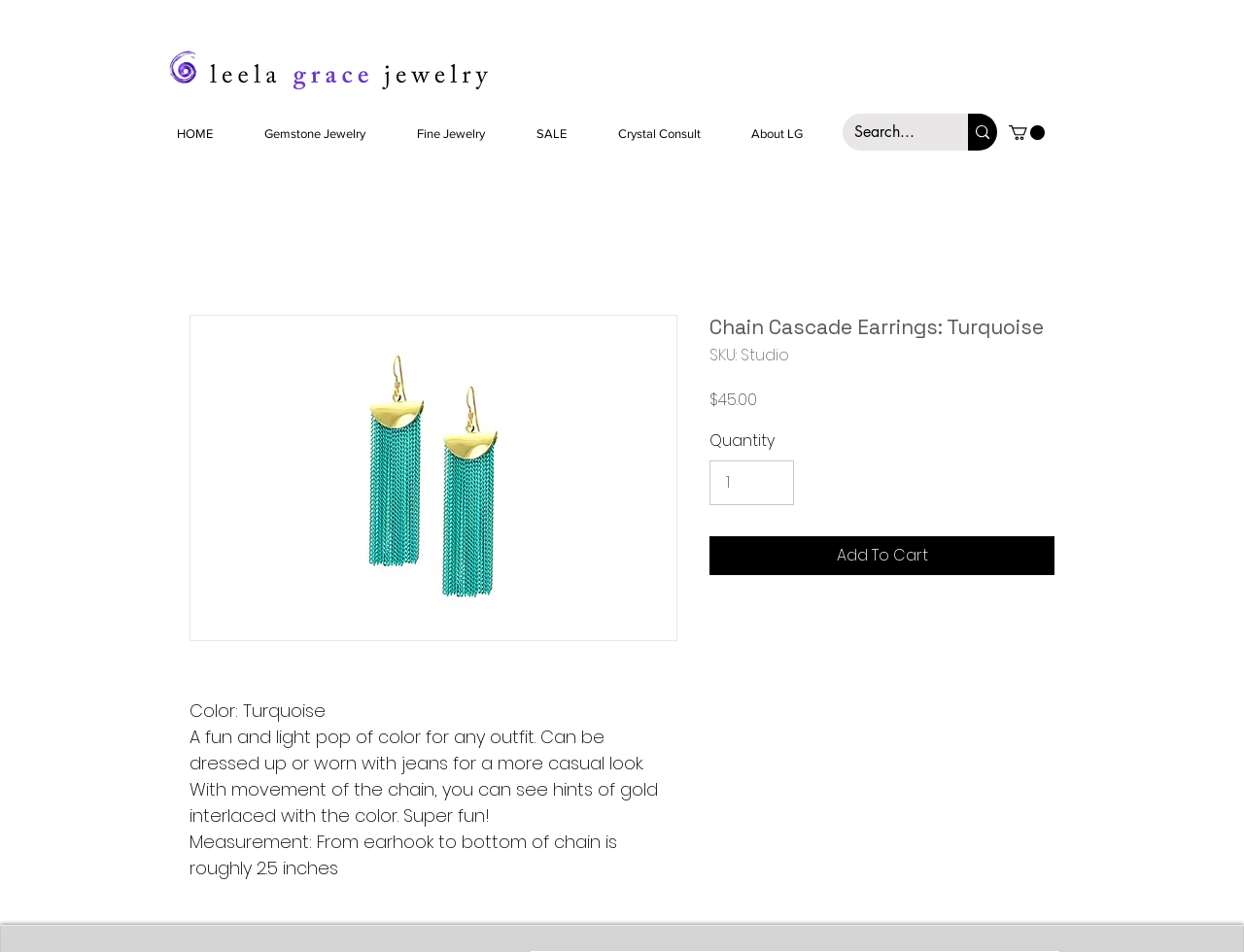Analyze the image and provide a detailed answer to the question: What is the price of the earrings?

I found the answer by looking at the StaticText element with the text '$45.00' inside the article element, which is located near the 'Price' label.